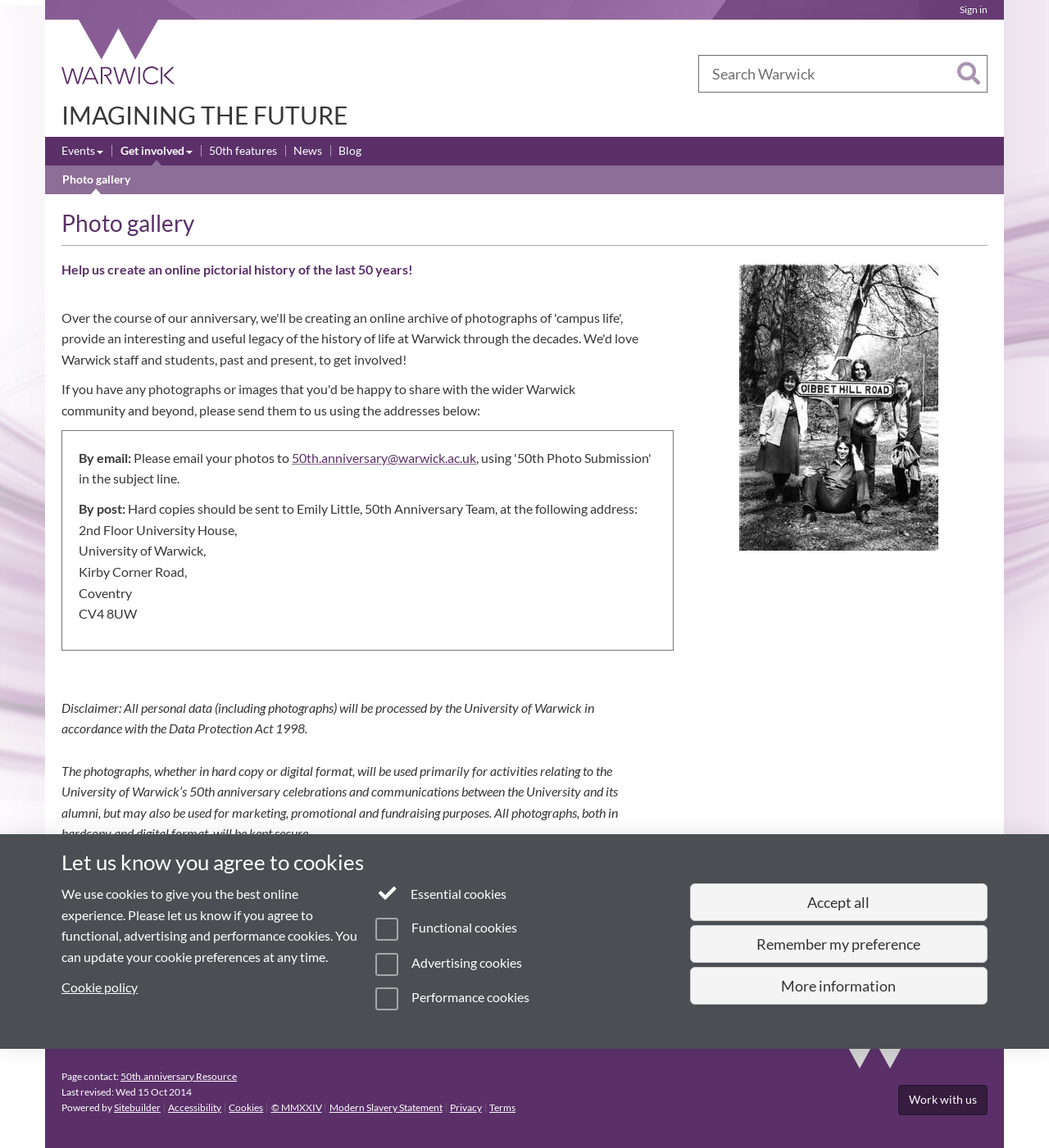Identify the bounding box coordinates of the area you need to click to perform the following instruction: "Search Warwick".

[0.665, 0.048, 0.941, 0.081]